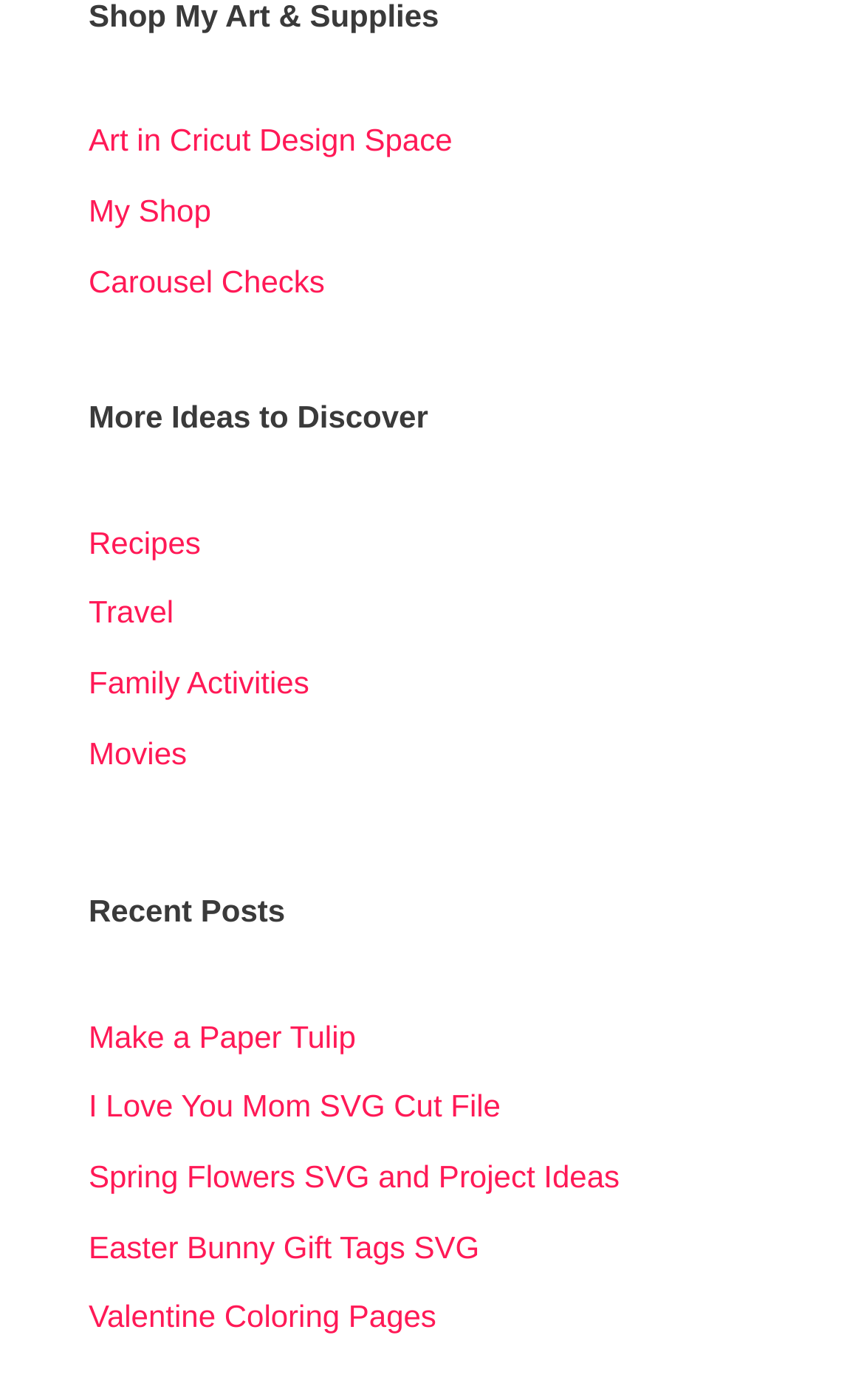Please answer the following question using a single word or phrase: How many links are there in the webpage?

9